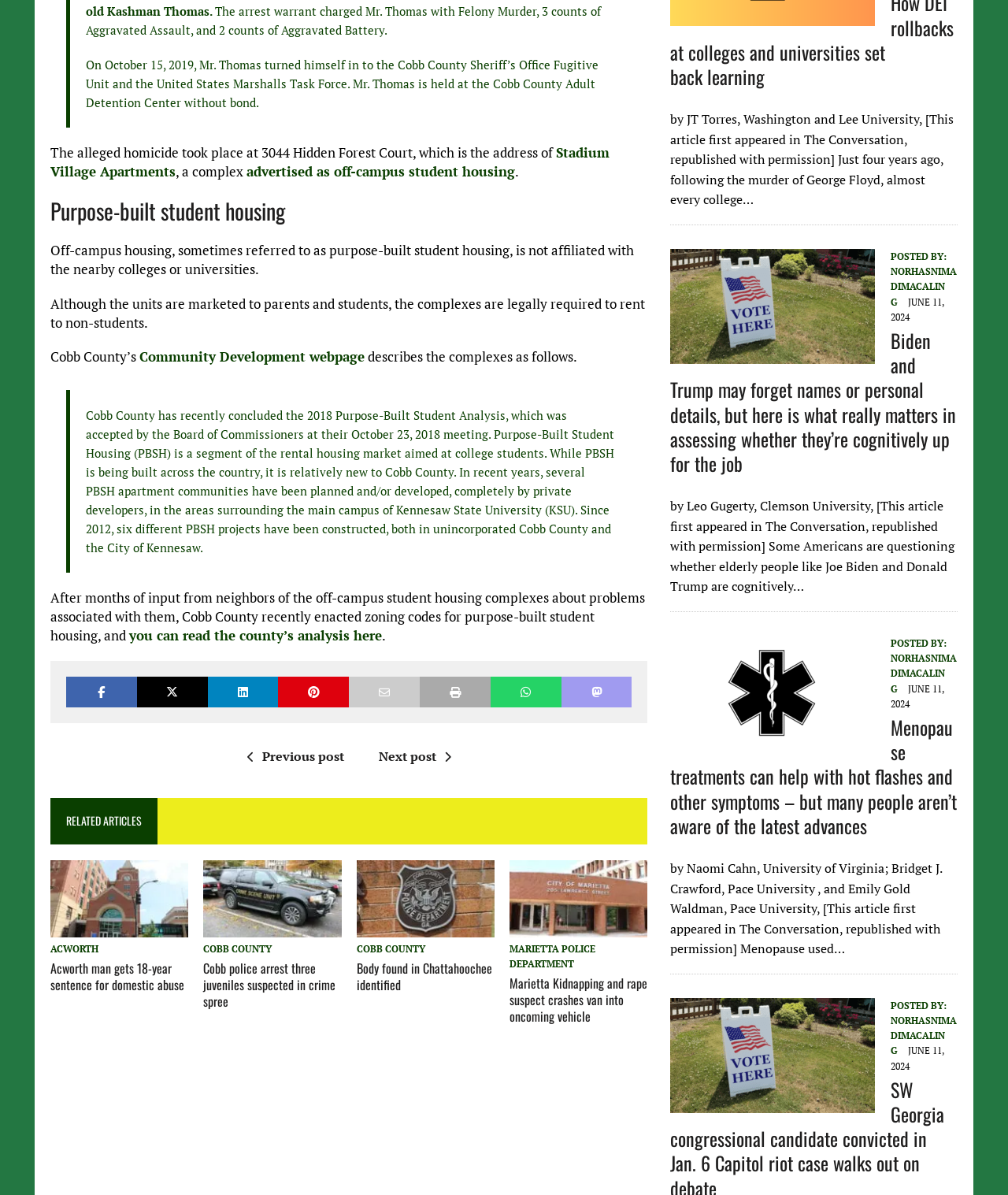Calculate the bounding box coordinates for the UI element based on the following description: "title="Body found in Chattahoochee identified"". Ensure the coordinates are four float numbers between 0 and 1, i.e., [left, top, right, bottom].

[0.354, 0.768, 0.491, 0.783]